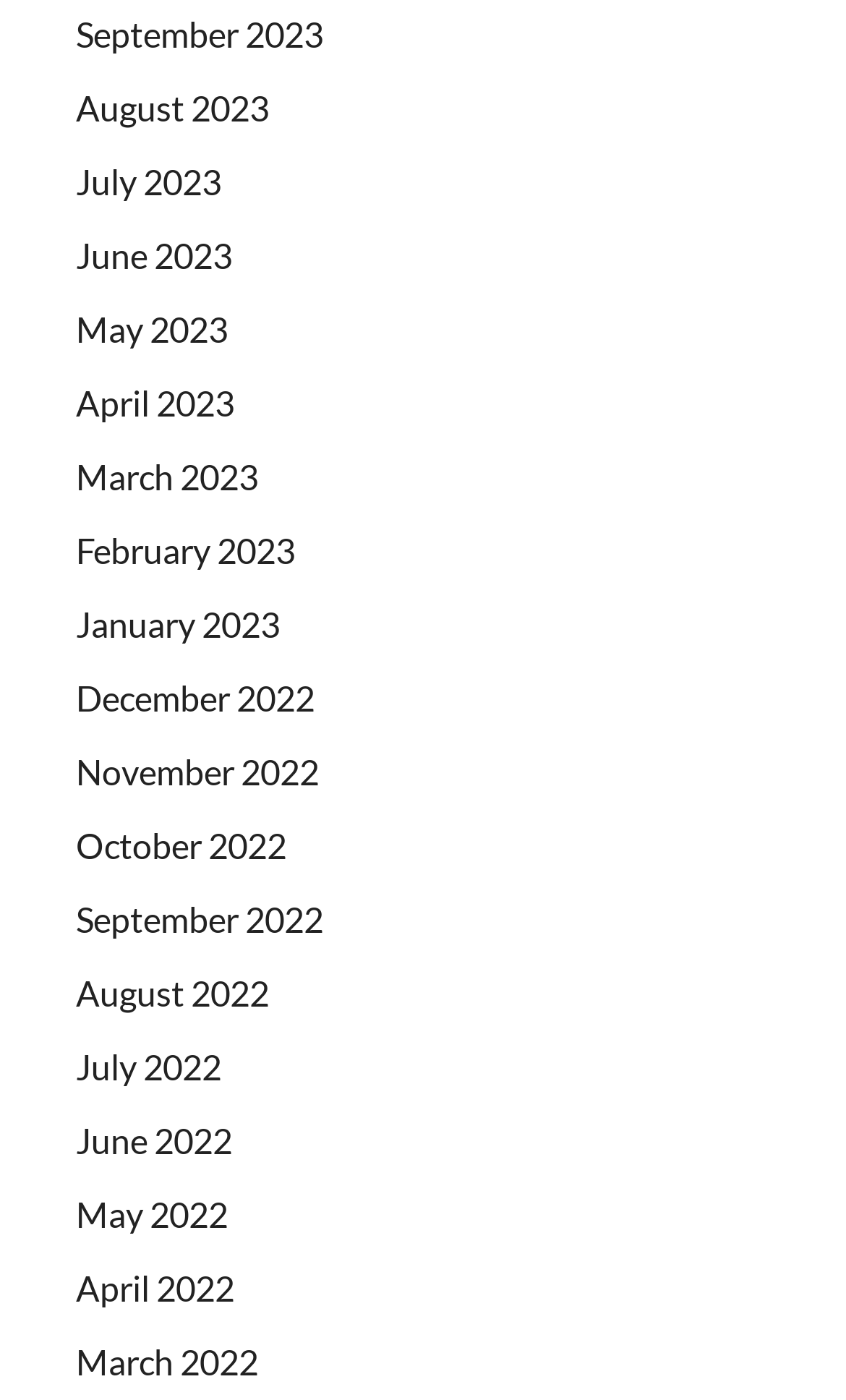Is there a link for the current month? Examine the screenshot and reply using just one word or a brief phrase.

Yes